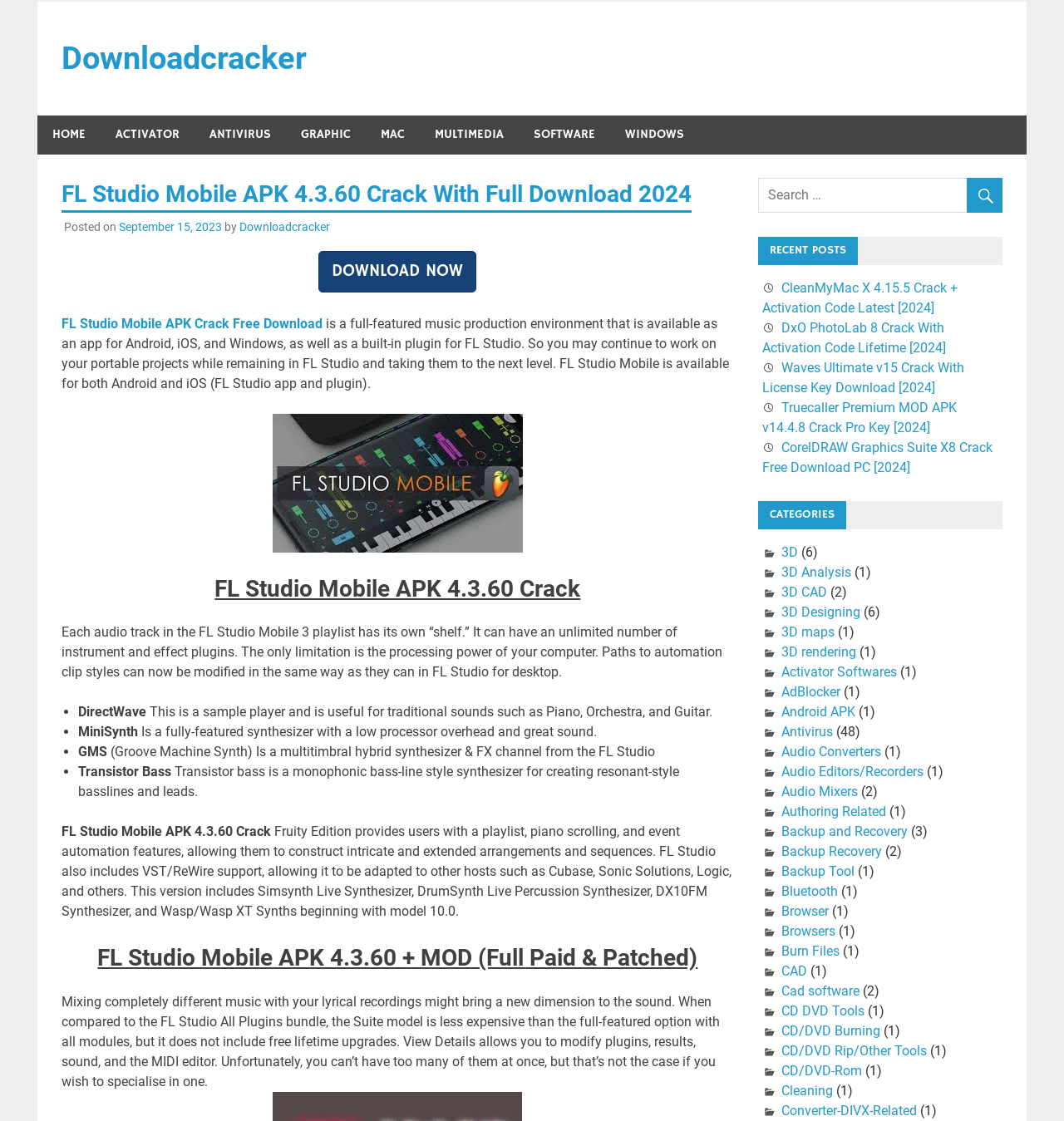How many links are there in the 'CATEGORIES' section?
Answer the question with a detailed and thorough explanation.

The 'CATEGORIES' section starts with the heading 'CATEGORIES' and contains links such as '3D', '3D Analysis', '3D CAD', and so on. By counting the links in this section, we can find that there are 24 links in total.